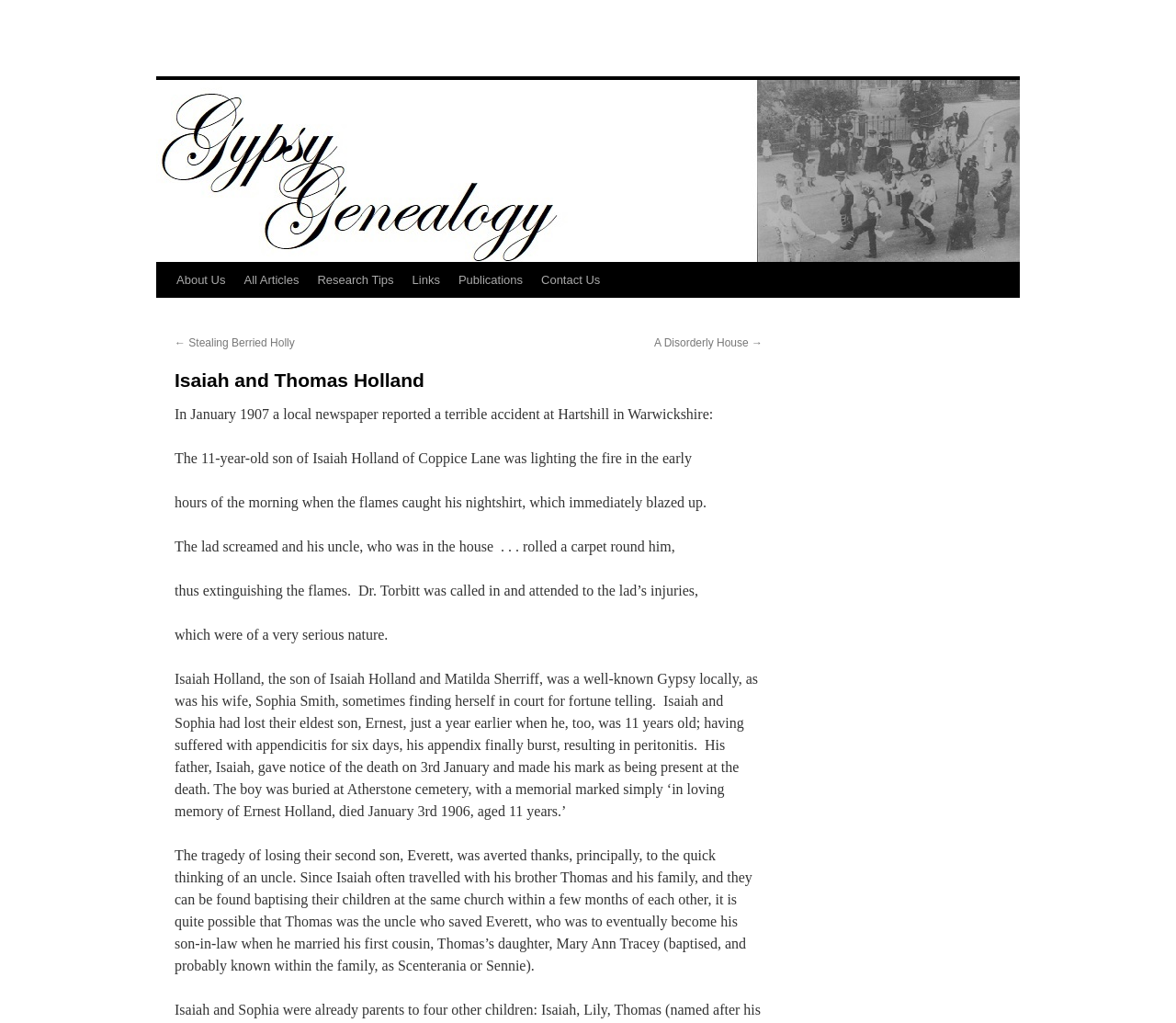Provide a one-word or short-phrase response to the question:
What was the occupation of Sophia Smith?

Fortune telling